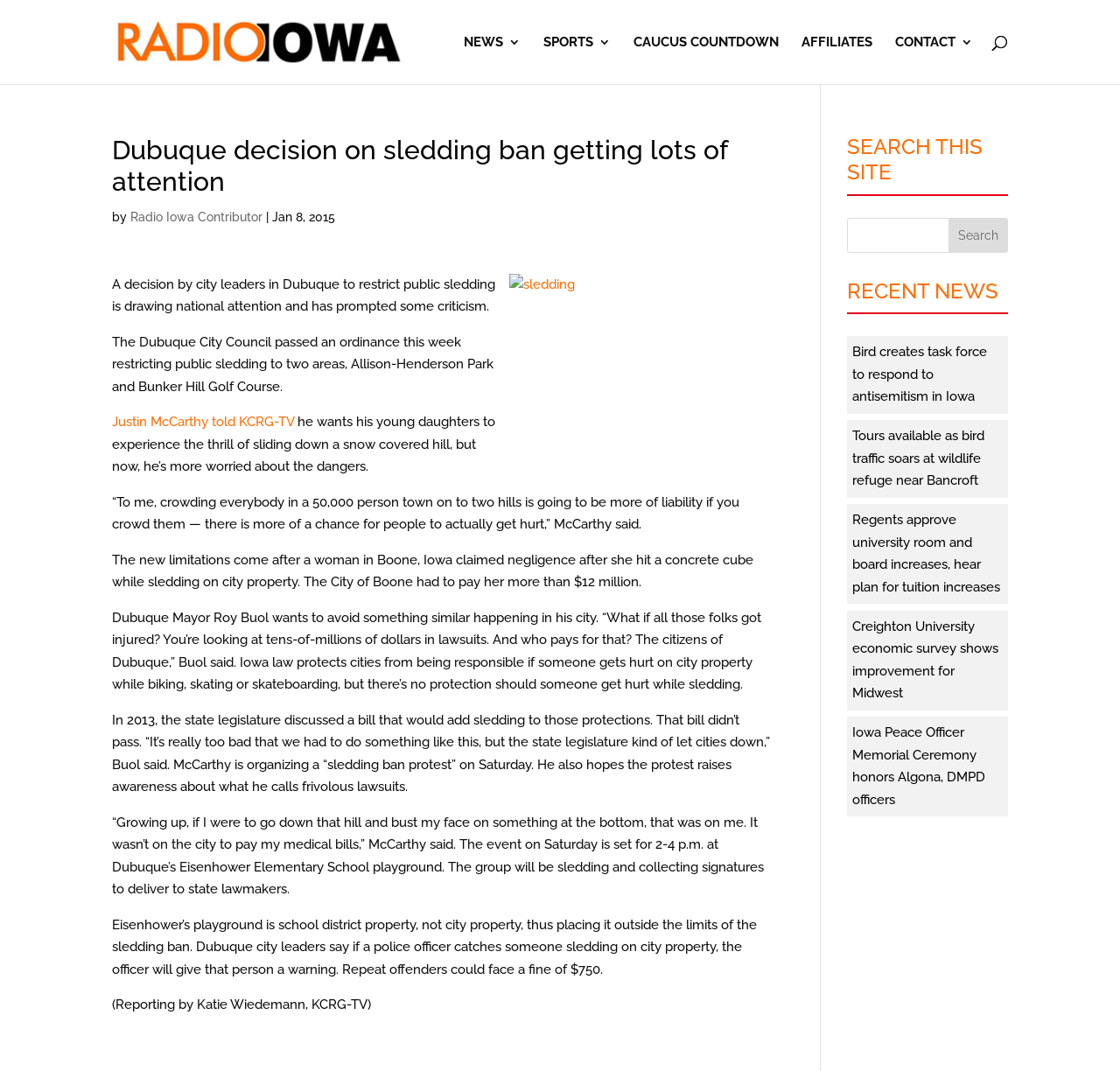Identify the bounding box coordinates of the section to be clicked to complete the task described by the following instruction: "Check recent news". The coordinates should be four float numbers between 0 and 1, formatted as [left, top, right, bottom].

[0.756, 0.26, 0.9, 0.294]